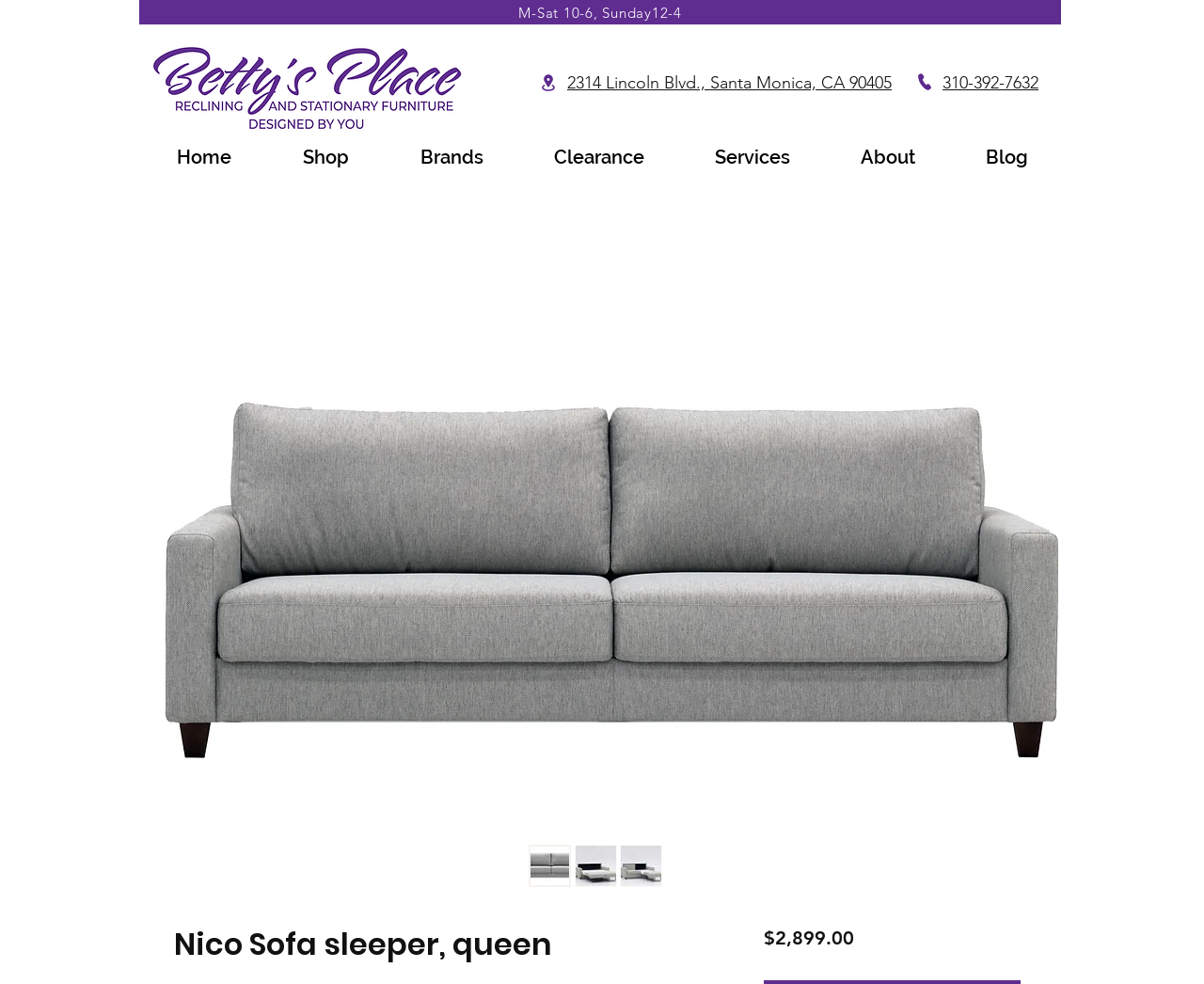Convey a detailed summary of the webpage, mentioning all key elements.

This webpage is about a product called Nico Sofa sleeper, specifically in a queen size. At the top left corner, there is a link displaying the business hours "M-Sat 10-6, Sunday12-4". Next to it, there is a logo of Betty's Place, which is an image. Below the logo, there are three buttons: "Location", "Phone", and a navigation menu labeled "Site". 

The "Location" button is accompanied by a heading that displays the address "2314 Lincoln Blvd., Santa Monica, CA 90405", which is also a link. The "Phone" button is accompanied by a heading that displays the phone number "310-392-7632", which is also a link. 

The navigation menu "Site" has several links, including "Home", "Shop", "Brands", "Clearance", "Services", "About", and "Blog". 

Below the navigation menu, there is a large image of the Nico Sofa sleeper, queen, which takes up most of the page. Above the image, there are three buttons labeled "Thumbnail: Nico Sofa sleeper, queen", each with a smaller version of the same image. 

At the bottom of the page, there is a heading that displays the product name "Nico Sofa sleeper, queen". Next to it, there is a price label "Price" with a value of "$2,899.00".